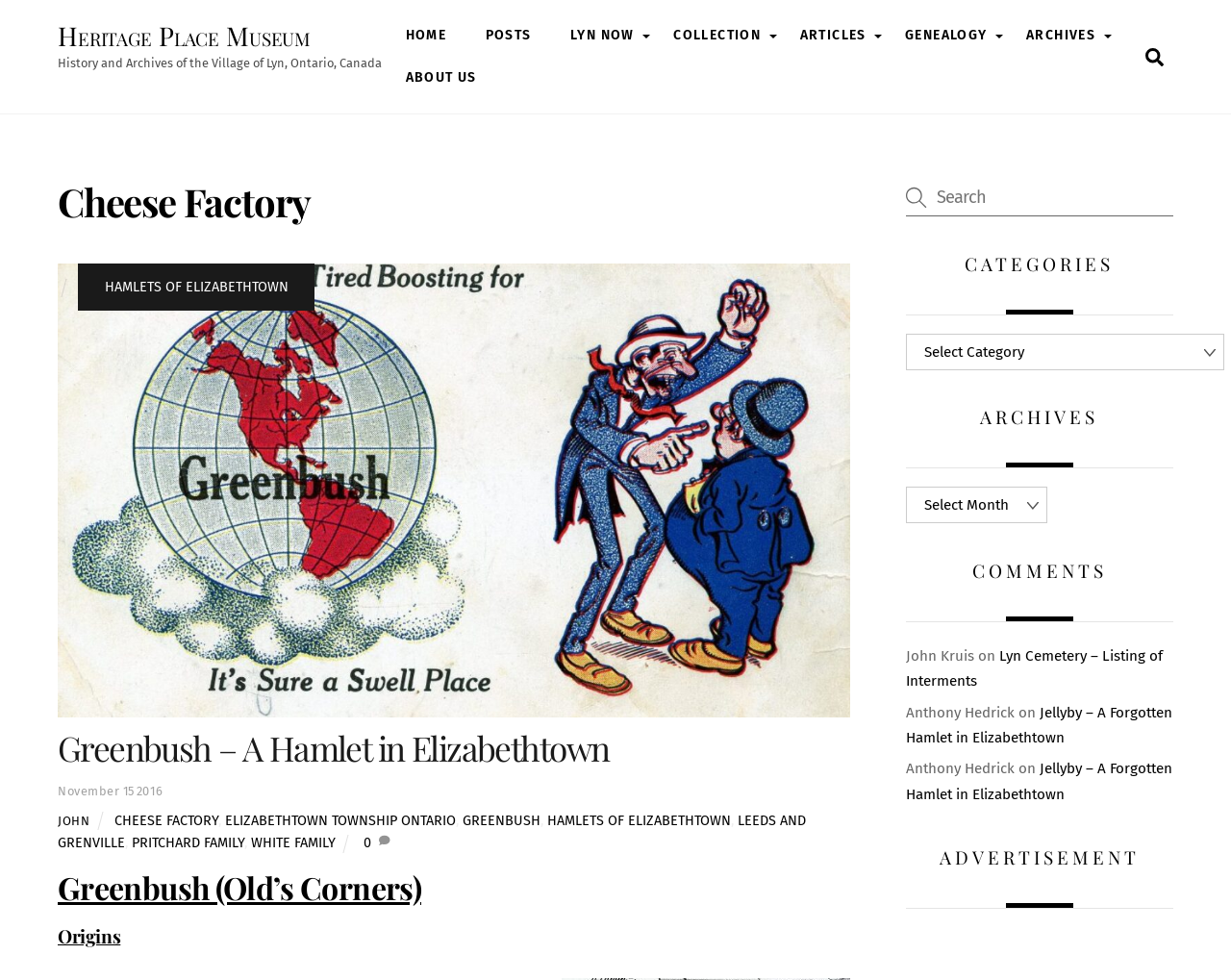What is the name of the museum?
Based on the image, answer the question with as much detail as possible.

The name of the museum can be found in the link 'Heritage Place Museum' at the top of the webpage, which suggests that the webpage is related to the museum.